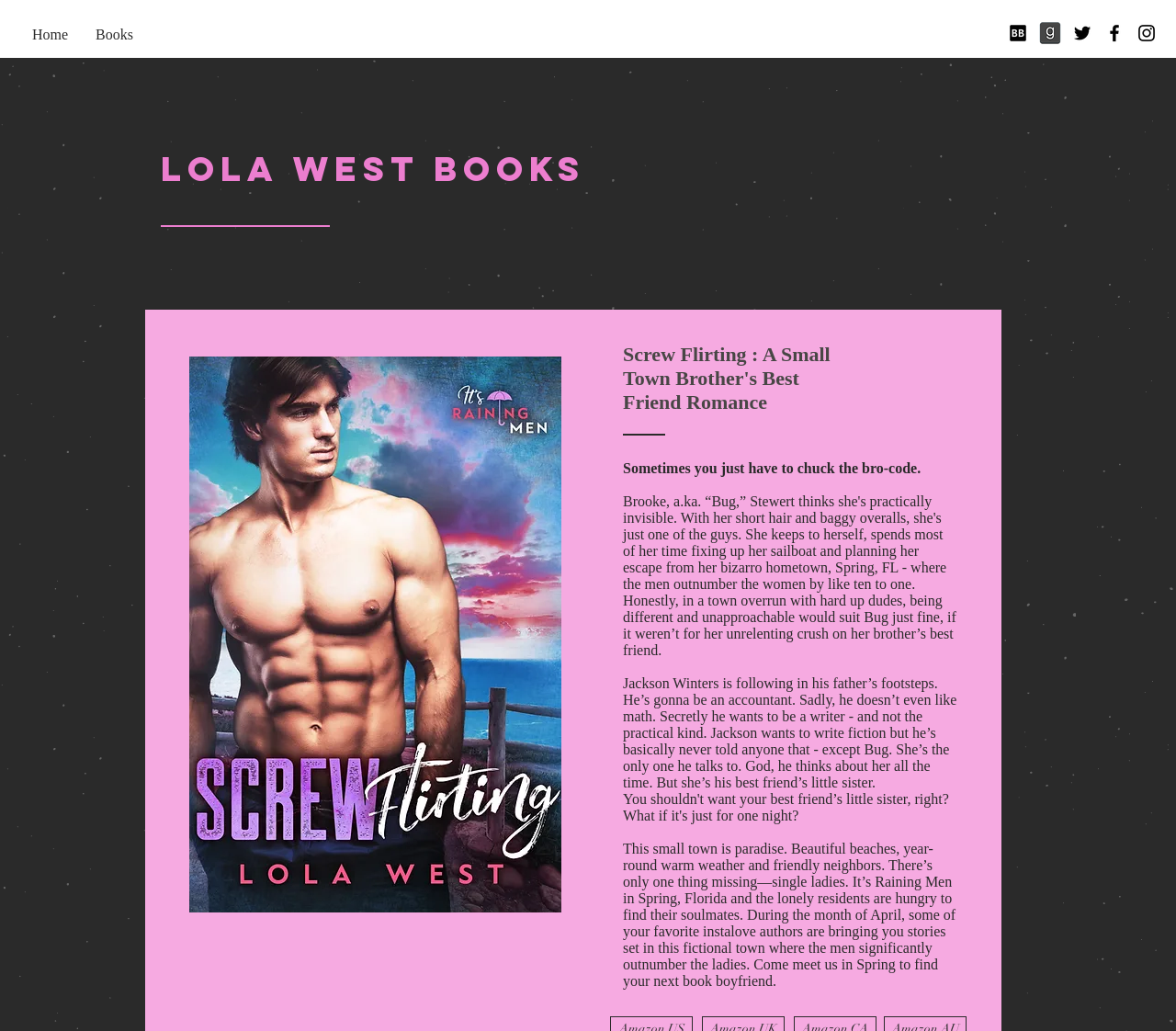Provide the bounding box coordinates of the HTML element described as: "aria-label="Black Twitter Icon"". The bounding box coordinates should be four float numbers between 0 and 1, i.e., [left, top, right, bottom].

[0.911, 0.021, 0.93, 0.043]